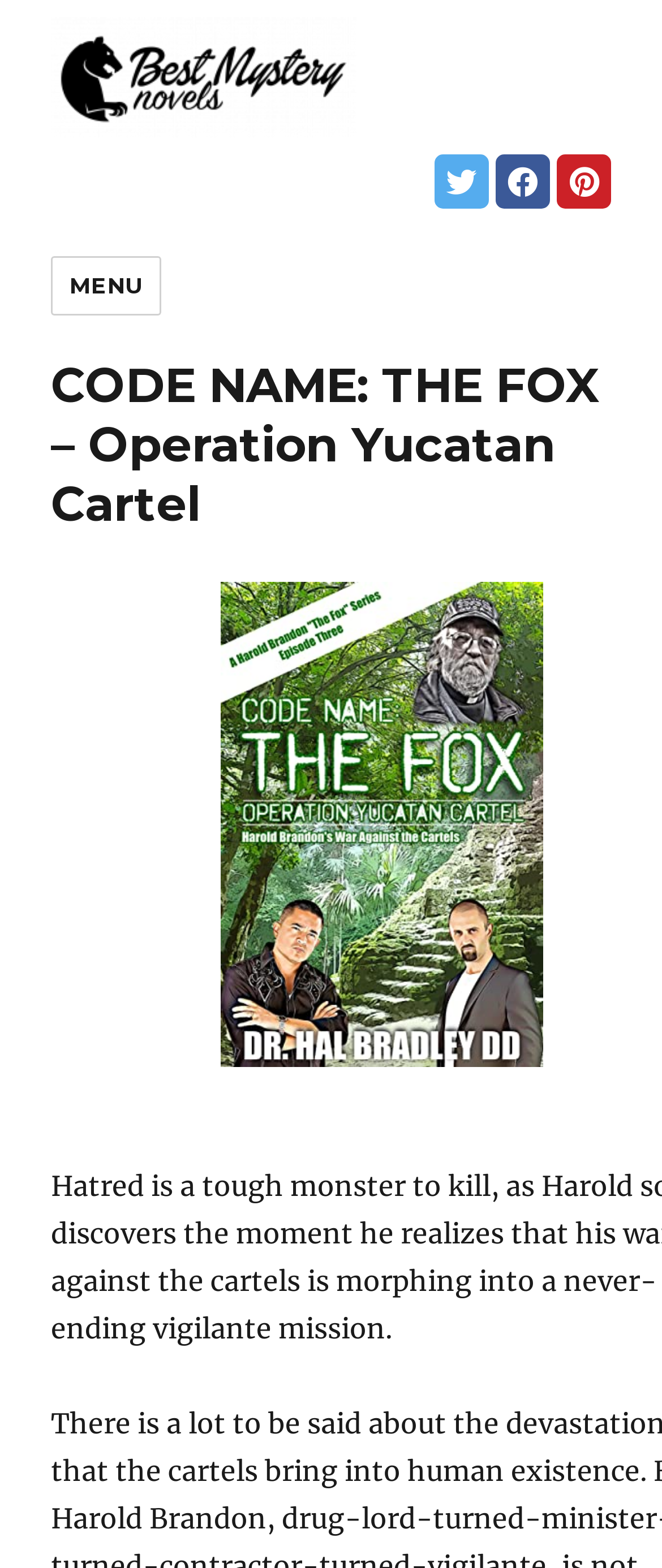Predict the bounding box for the UI component with the following description: "alt="BestMysteryNovels.net"".

[0.077, 0.011, 0.923, 0.088]